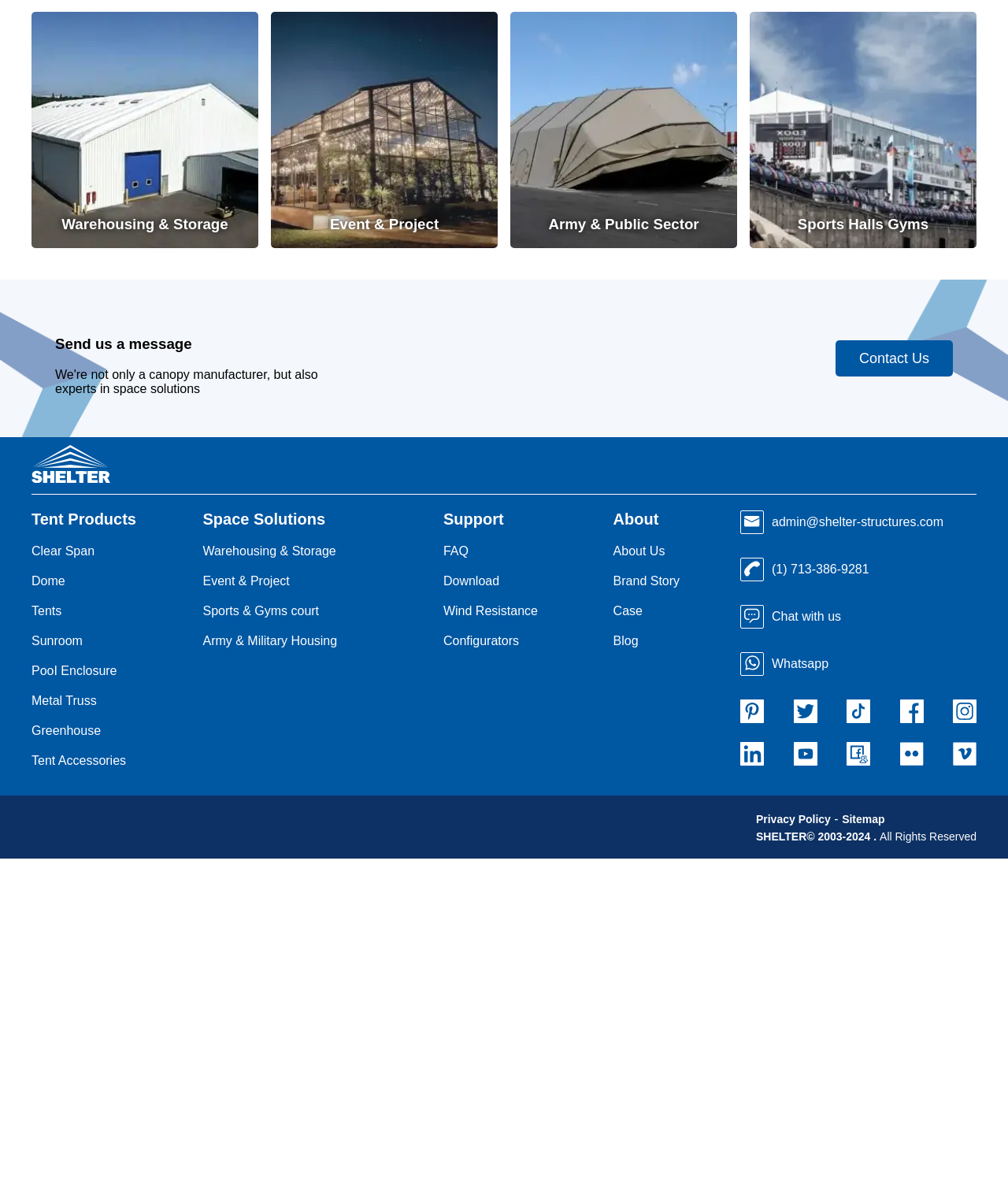Provide your answer in a single word or phrase: 
What is the contact email address?

admin@shelter-structures.com